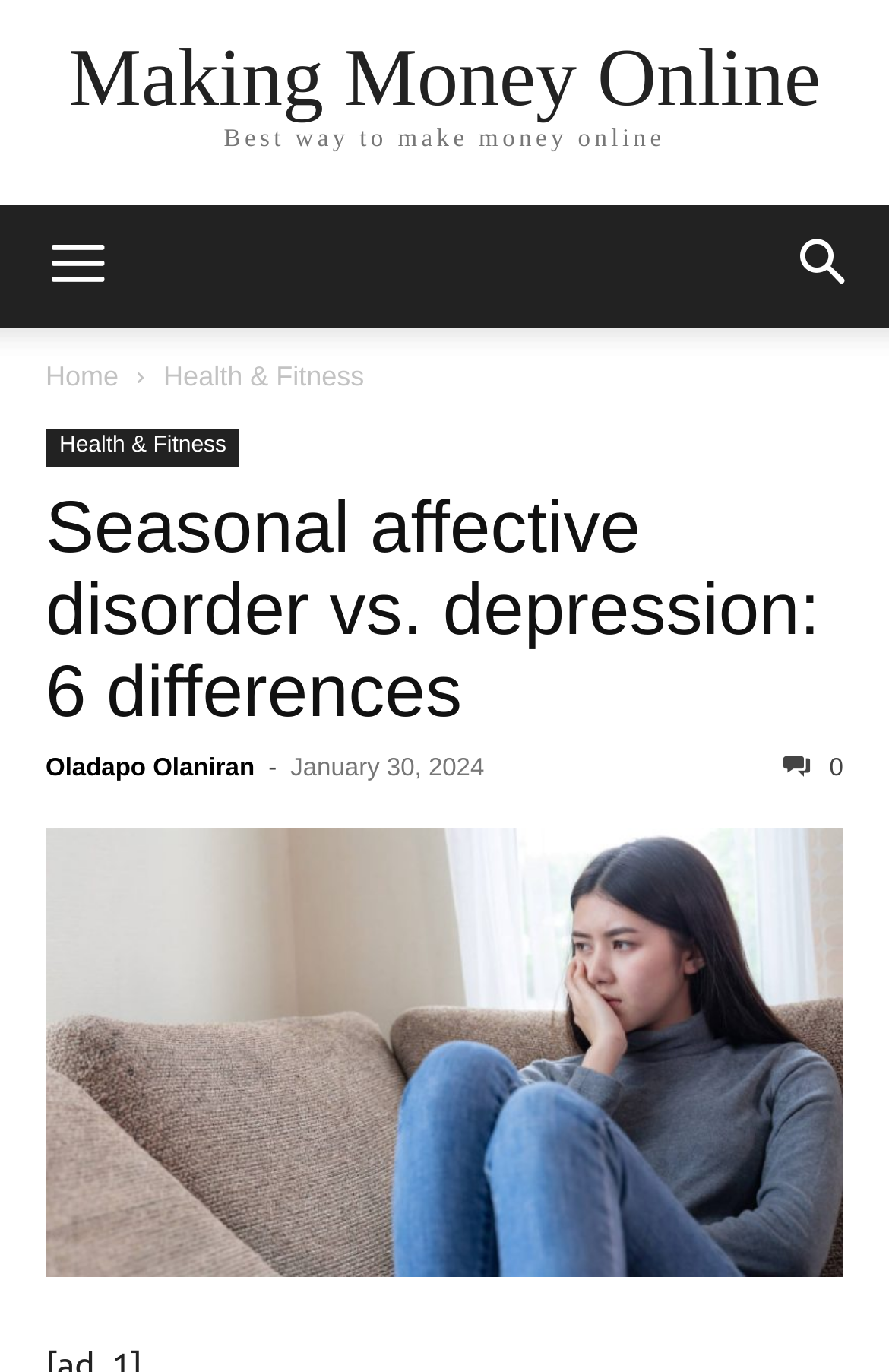Pinpoint the bounding box coordinates of the clickable element needed to complete the instruction: "Read the article 'Seasonal affective disorder vs. depression: 6 differences'". The coordinates should be provided as four float numbers between 0 and 1: [left, top, right, bottom].

[0.051, 0.354, 0.922, 0.534]